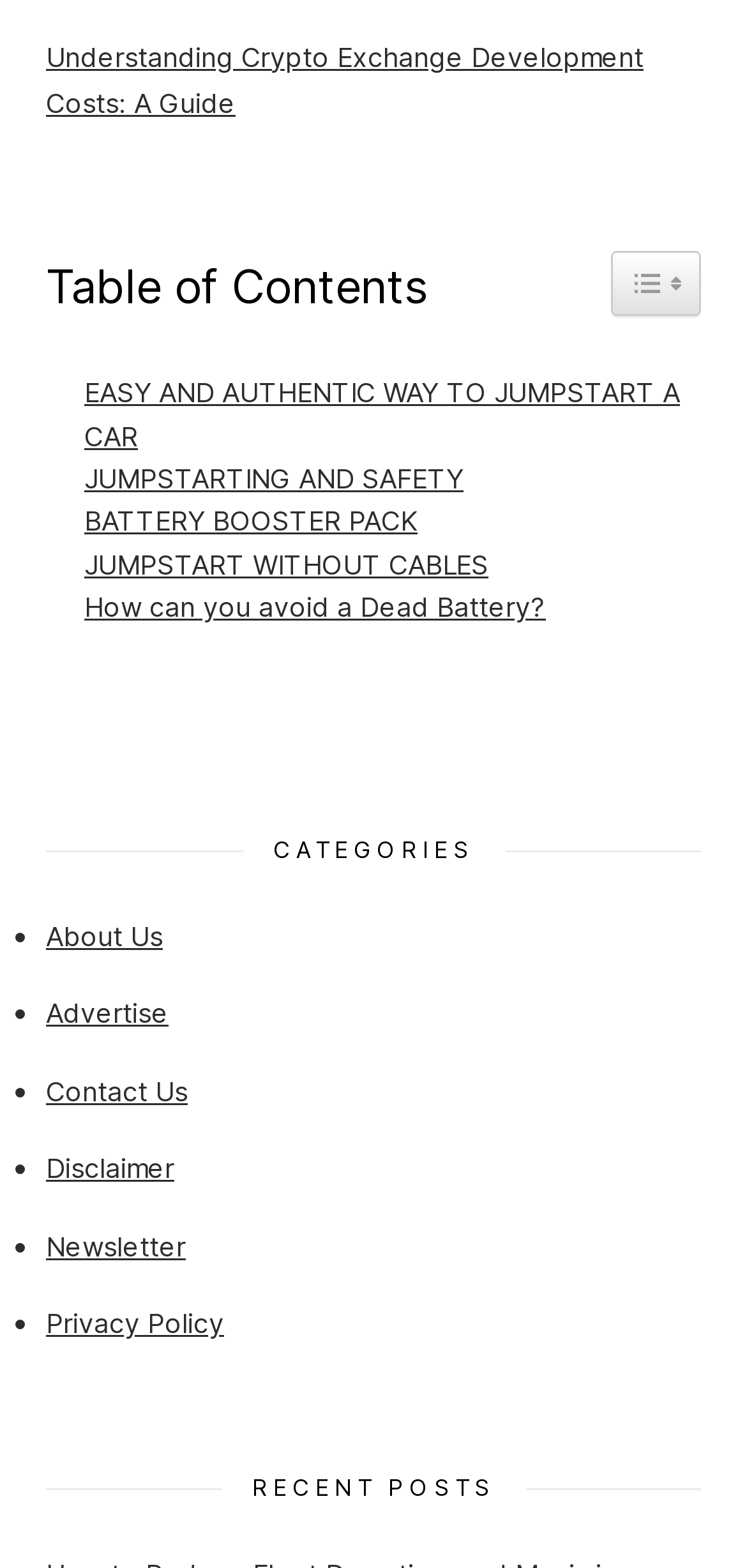Identify the bounding box coordinates of the area you need to click to perform the following instruction: "Read about jumpstarting a car".

[0.087, 0.237, 0.913, 0.292]